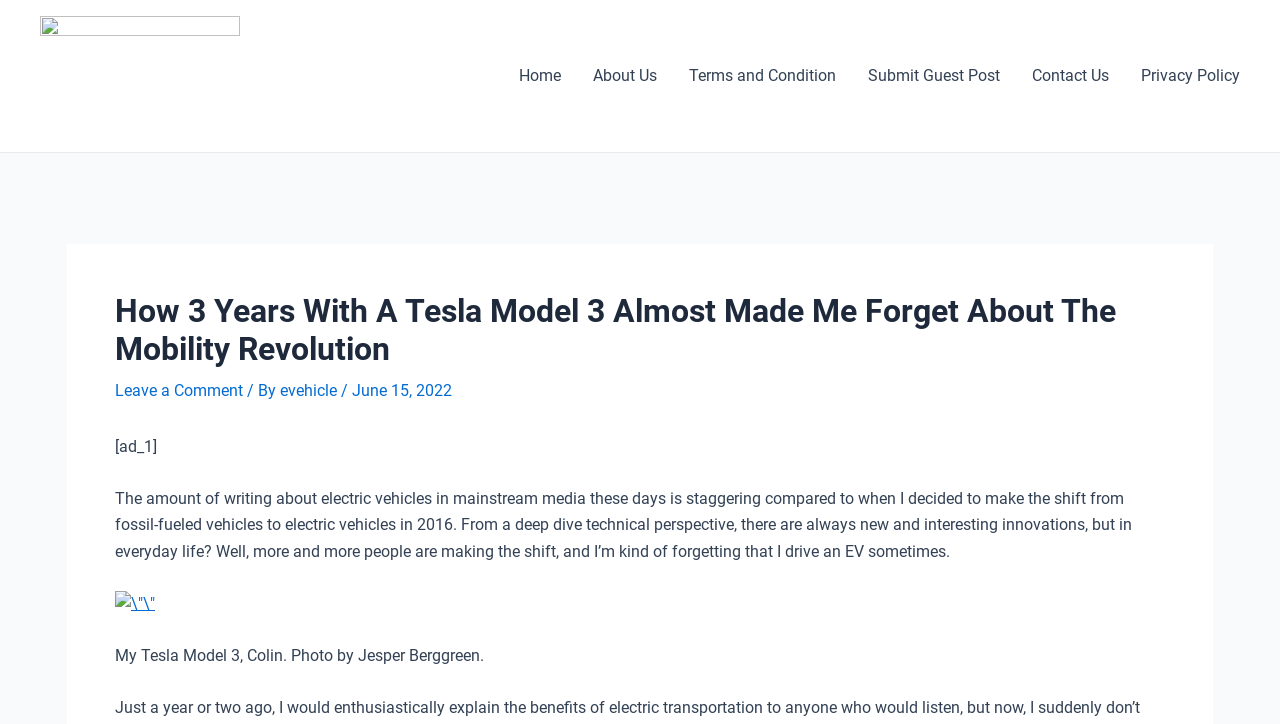Please provide a brief answer to the question using only one word or phrase: 
How many paragraphs of text are there?

2